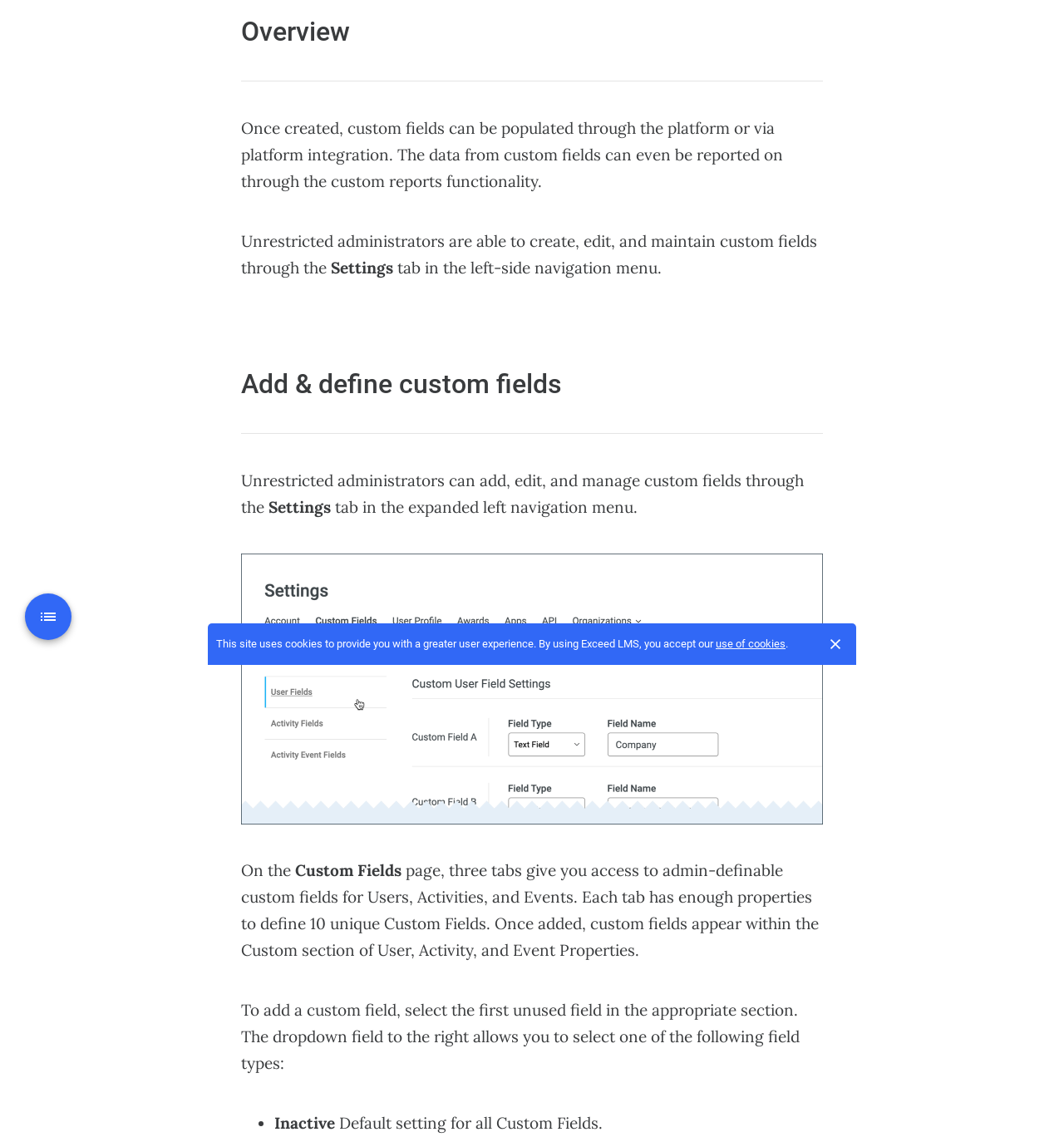Locate the UI element described by use of cookies and provide its bounding box coordinates. Use the format (top-left x, top-left y, bottom-right x, bottom-right y) with all values as floating point numbers between 0 and 1.

[0.673, 0.444, 0.738, 0.455]